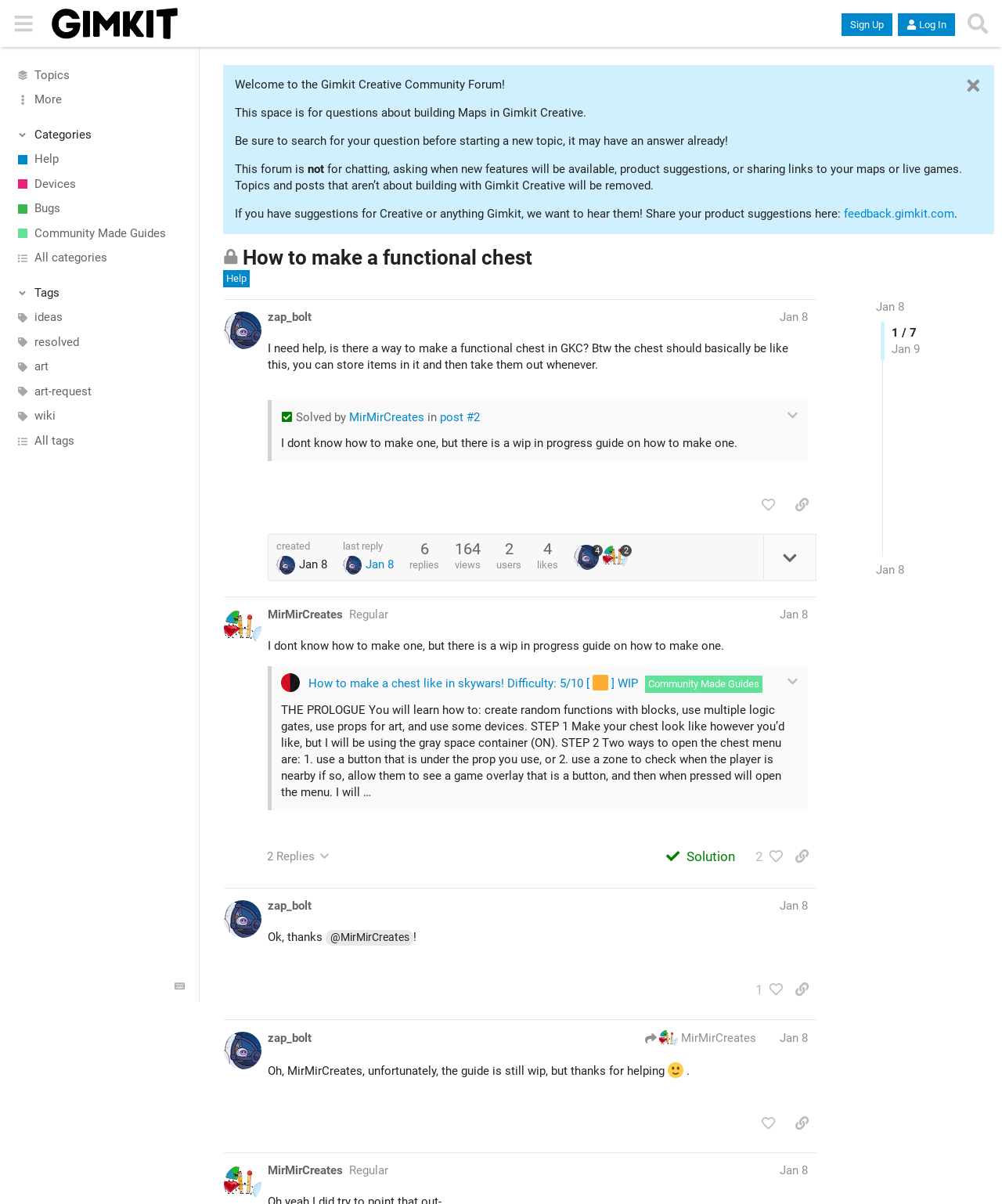Explain in detail what is displayed on the webpage.

This webpage is a forum discussion page on the Gimkit Creative Community Forum. At the top, there is a header section with a button to hide the sidebar, a link to Gimkit Creative, and buttons to sign up and log in. On the right side of the header, there are buttons for search and more options.

Below the header, there is a sidebar with links to various topics, including Help, Devices, Bugs, and Community Made Guides. Each link has an accompanying image. There are also buttons for categories and tags, which are expanded to show more options.

The main content of the page is a discussion thread titled "How to make a functional chest in GKC?" The thread is closed, and it no longer accepts new replies. The thread starter, zap_bolt, asked for help in creating a functional chest in Gimkit Creative, describing the desired functionality of the chest.

Below the thread title, there are links to the help section and a timestamp indicating when the thread was posted. The thread has one reply from MirMirCreates, which is marked as the solution to the problem. The reply is accompanied by a quote from the original post and has buttons to like and share the post.

On the right side of the thread, there are timestamps indicating when the thread was created and when the last reply was posted. There is also a button to expand the topic details.